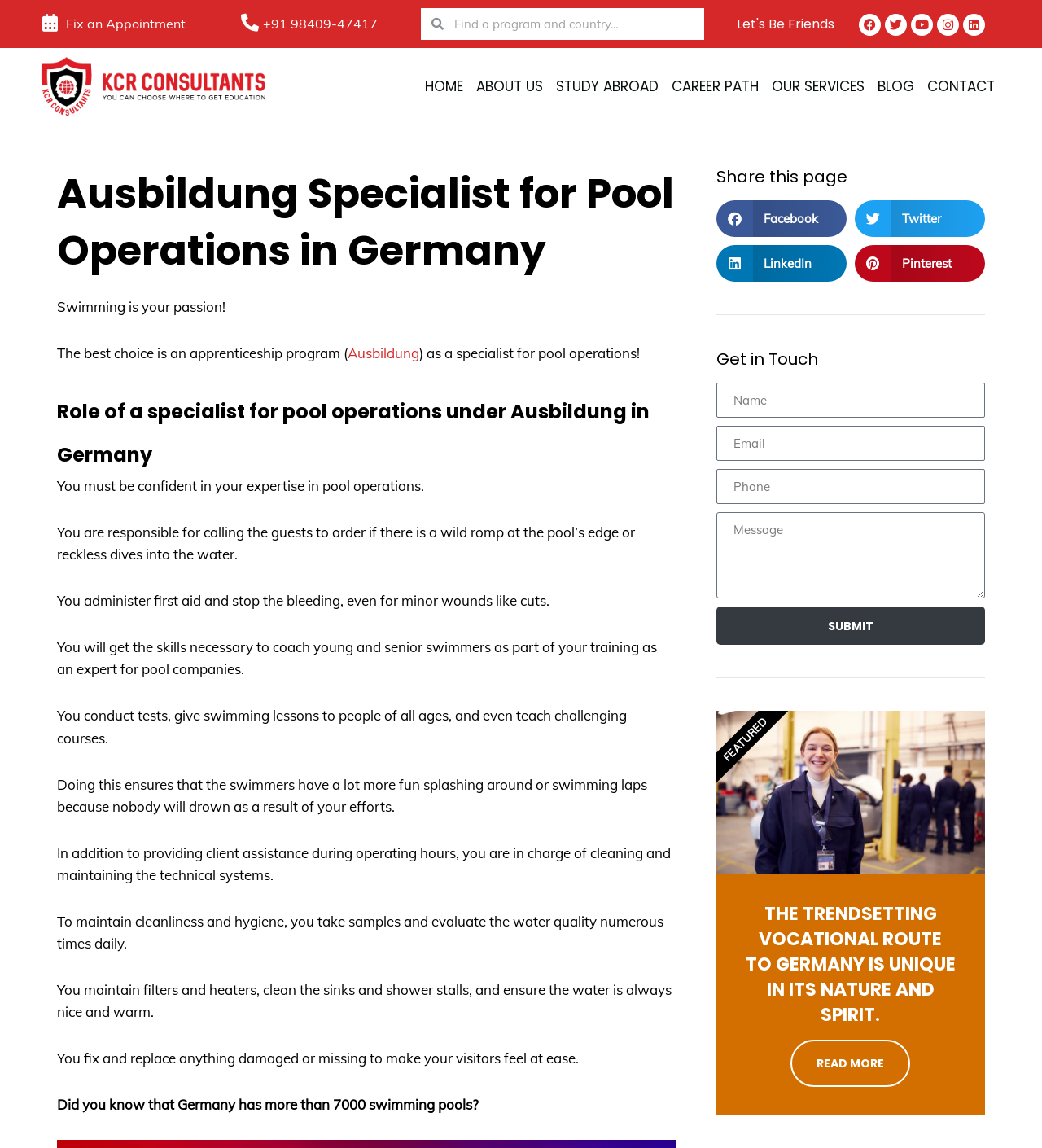Create an elaborate caption for the webpage.

This webpage is about becoming a professional for pool companies in Germany through an apprenticeship program. At the top, there are several links, including "Fix an Appointment" and phone number "+91 98409-47417", as well as social media links to Facebook, Twitter, Youtube, Instagram, and Linkedin. 

Below these links, there is a search bar with a "Search" button. On the left side, there is a logo and a link to "KCR Consultants - Best Abroad Consultants in Chennai". 

The main content of the webpage is divided into sections. The first section has a heading "Ausbildung Specialist for Pool Operations in Germany" and describes the role of a specialist for pool operations, including coaching young and senior swimmers, administering first aid, and maintaining the technical systems of the pool. 

The second section has a heading "Role of a specialist for pool operations under Ausbildung in Germany" and provides more details about the responsibilities of a pool operations specialist, such as ensuring the water quality, cleaning and maintaining the technical systems, and fixing or replacing damaged equipment.

On the right side, there are several links to different pages, including "HOME", "ABOUT US", "STUDY ABROAD", "CAREER PATH", "OUR SERVICES", "BLOG", and "CONTACT". 

At the bottom, there is a section to share the page on social media, with buttons to share on Facebook, Twitter, LinkedIn, and Pinterest. Below this, there is a "Get in Touch" section with a form to fill out, including fields for name, email, phone number, and message. There is also a "SUBMIT" button. 

On the right side of the "Get in Touch" section, there is an image of a female student studying for an auto mechanic apprenticeship, and a heading "THE TRENDSETTING VOCATIONAL ROUTE TO GERMANY IS UNIQUE IN ITS NATURE AND SPIRIT." Below this, there is a "READ MORE" link.